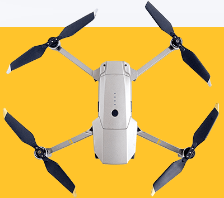Look at the image and answer the question in detail:
What is the primary purpose of this drone?

The caption highlights the drone's compact structure as ideal for capturing stunning aerial photography and videography, indicating its primary purpose.